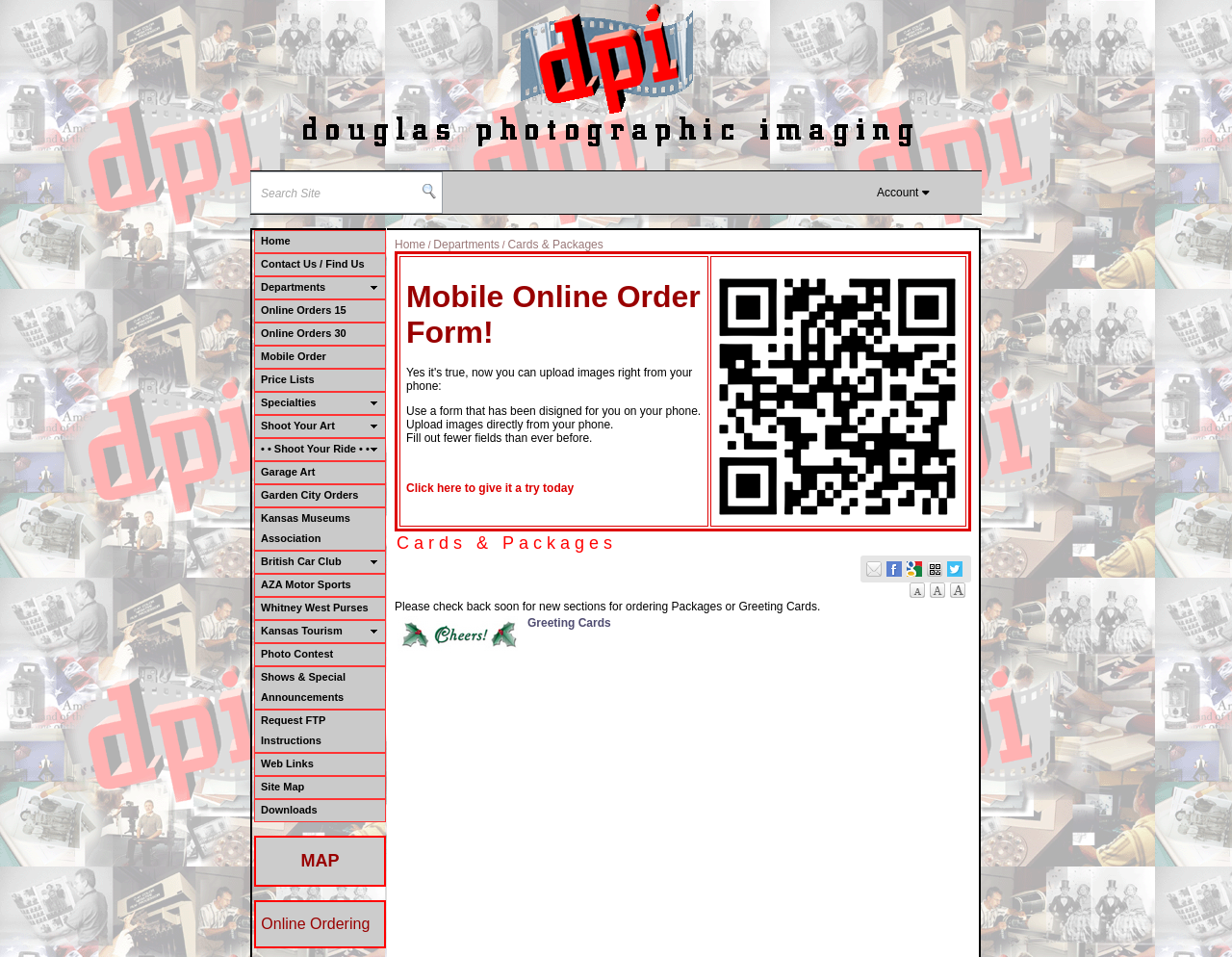Locate the bounding box coordinates of the clickable region necessary to complete the following instruction: "Click on Douglas Photo". Provide the coordinates in the format of four float numbers between 0 and 1, i.e., [left, top, right, bottom].

[0.203, 0.15, 0.797, 0.164]